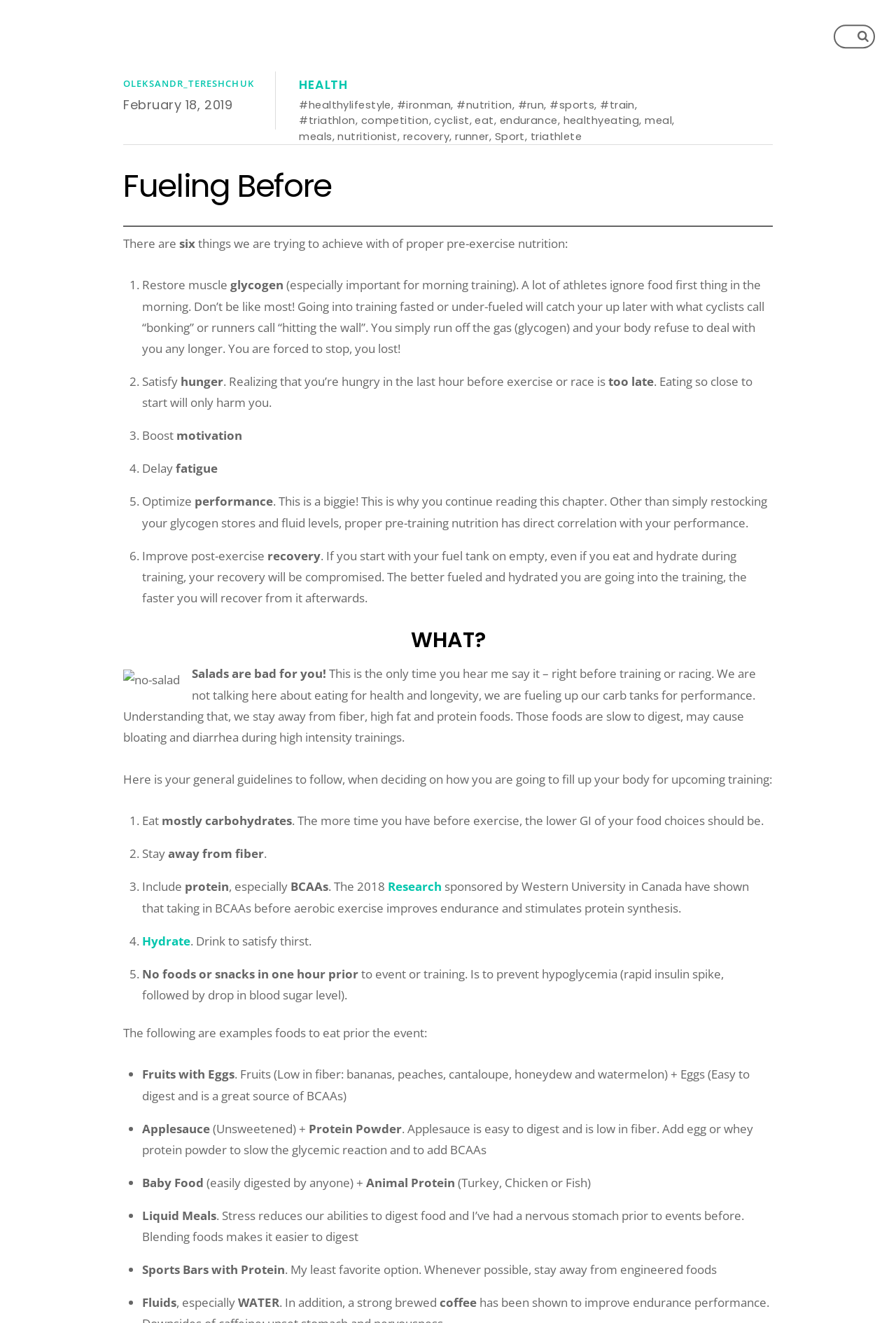Locate the bounding box of the UI element defined by this description: "Advice". The coordinates should be given as four float numbers between 0 and 1, formatted as [left, top, right, bottom].

None